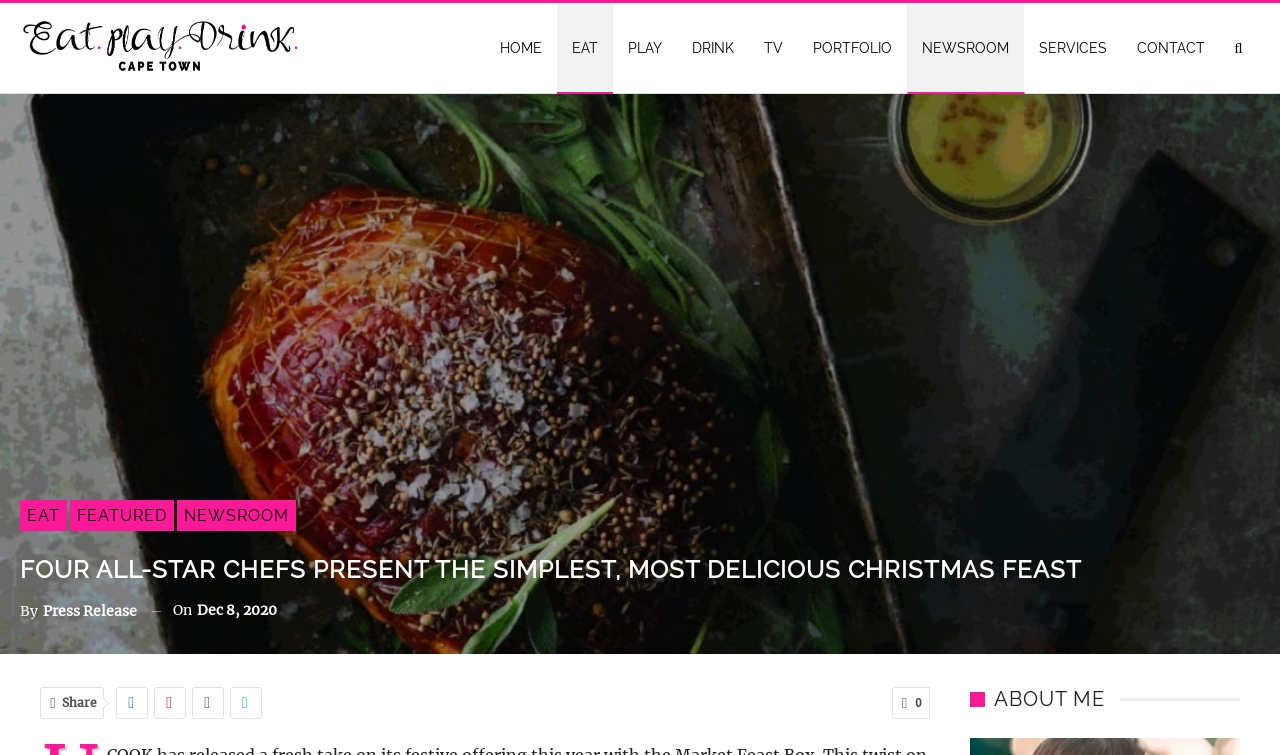Give a full account of the webpage's elements and their arrangement.

The webpage is about a festive offering from UCOOK, featuring a Market Feast Box. At the top left corner, there is a logo of "Eat Play Drink Cape Town" with a link to the homepage. Below the logo, there is a navigation menu with links to various sections, including HOME, EAT, PLAY, DRINK, TV, PORTFOLIO, NEWSROOM, SERVICES, and CONTACT.

The main content of the webpage is an article about four all-star chefs presenting a simple and delicious Christmas feast. The article title is prominently displayed in a large font, and below it, there are links to related sections, including EAT, FEATURED, and NEWSROOM. The author of the article is credited as "By Press Release", and the publication date is December 8, 2020.

At the bottom of the article, there are social media sharing links and a "Share" button. On the right side of the page, there is a section with the title "ABOUT ME".